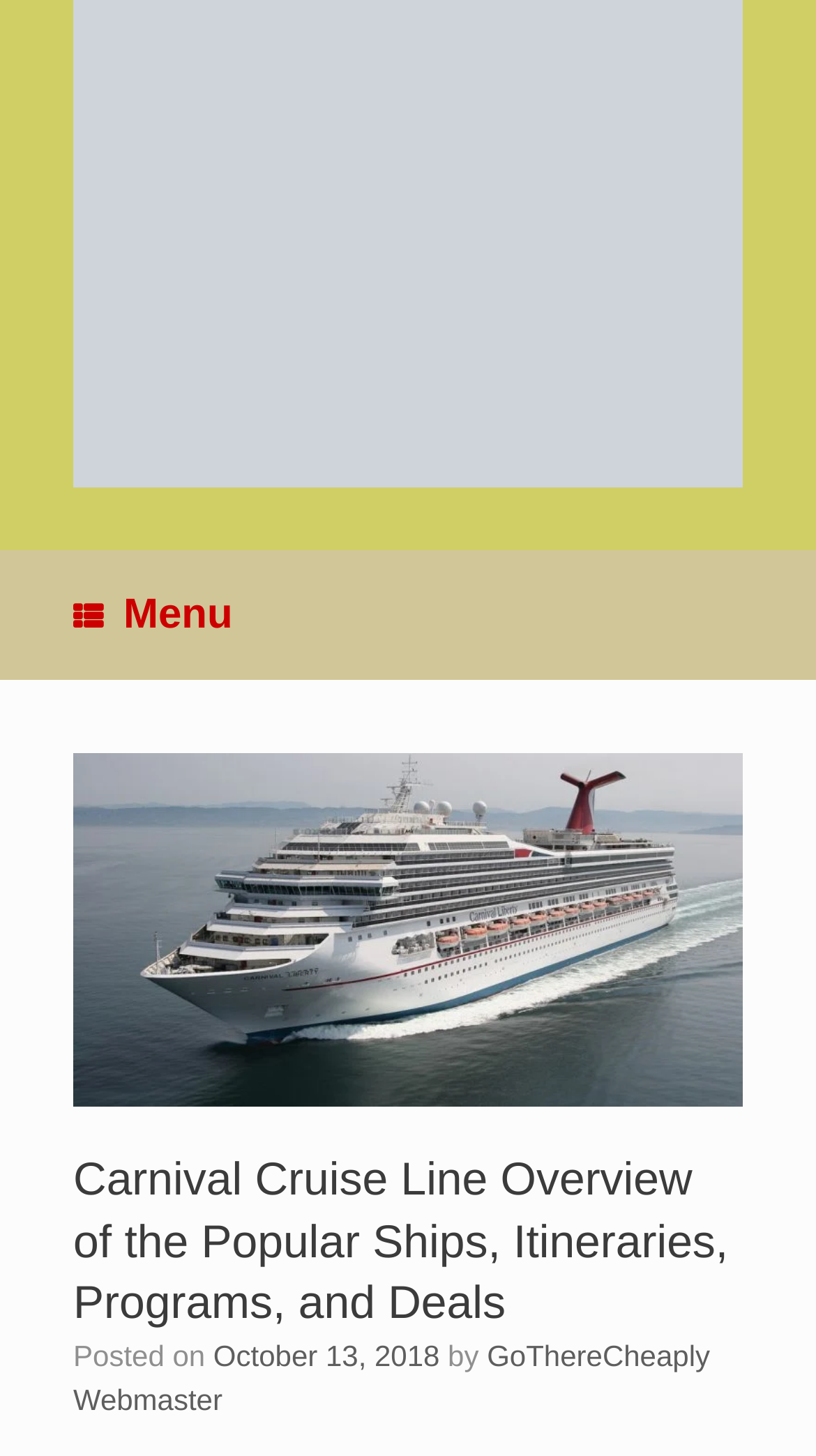What is the name of the cruise line discussed on the webpage?
Examine the image closely and answer the question with as much detail as possible.

The name of the cruise line is mentioned in the heading of the webpage, which is 'Carnival Cruise Line Overview of the Popular Ships, Itineraries, Programs, and Deals'.